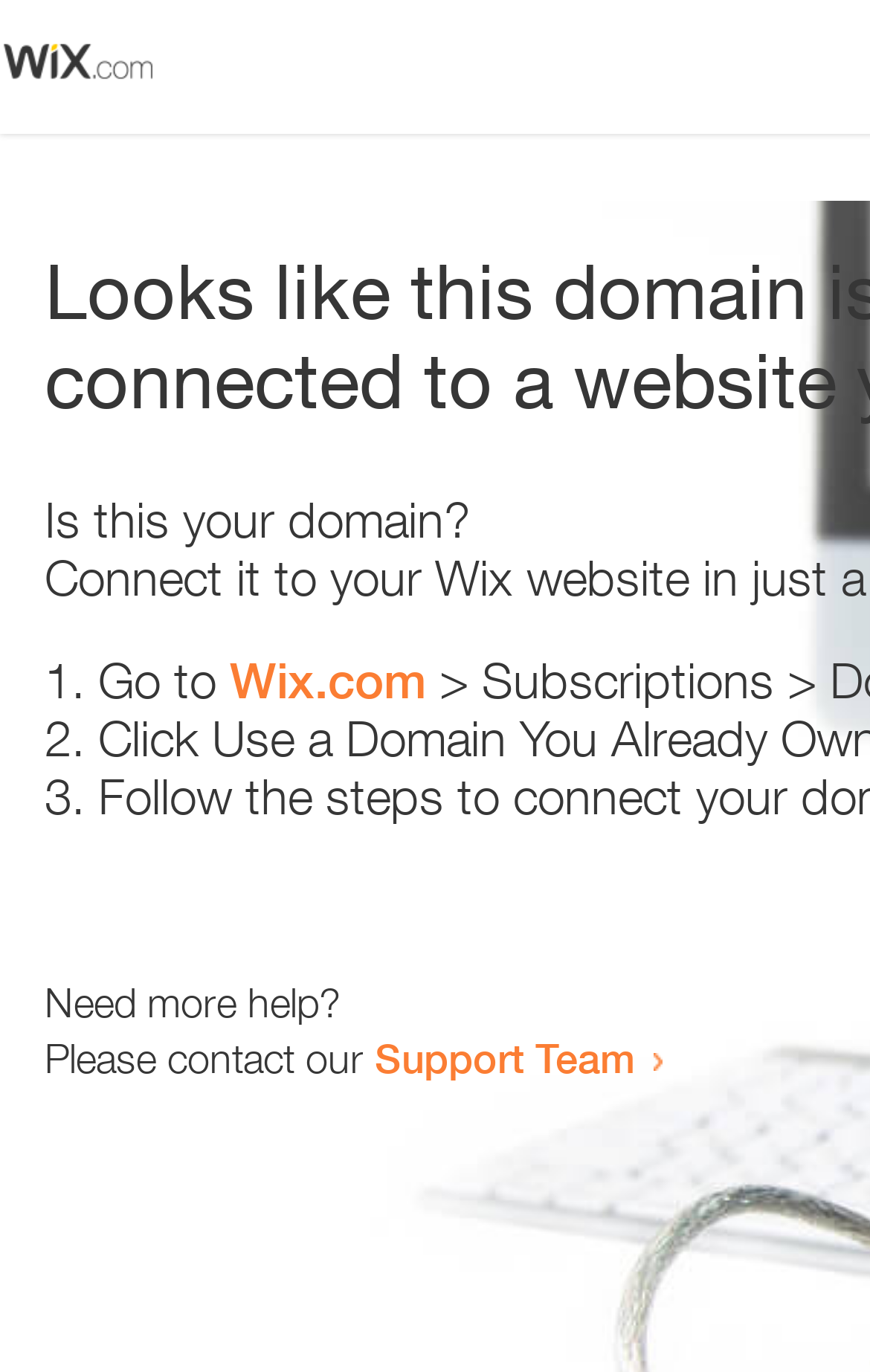Can you find and provide the main heading text of this webpage?

Looks like this domain isn't
connected to a website yet